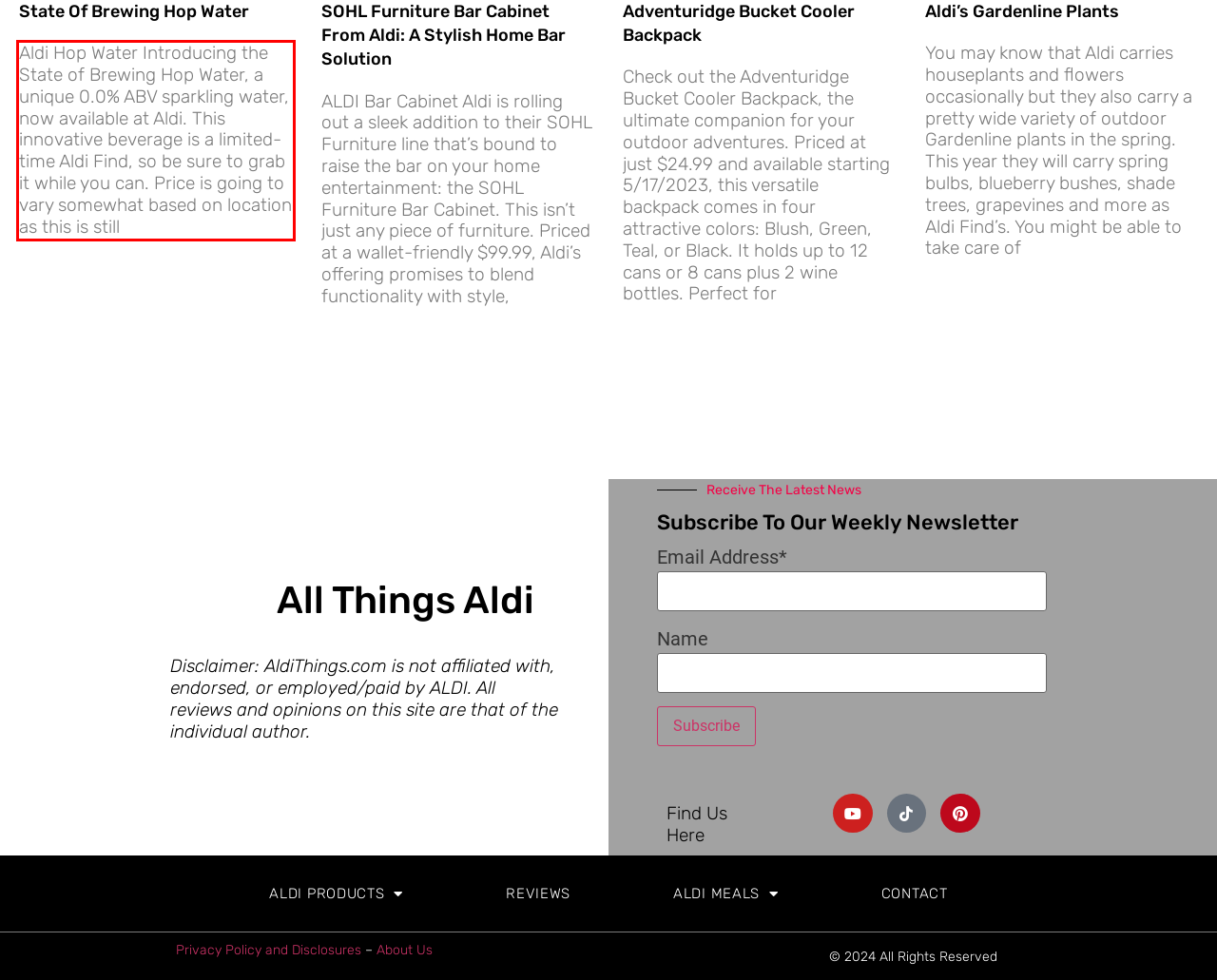Review the screenshot of the webpage and recognize the text inside the red rectangle bounding box. Provide the extracted text content.

Aldi Hop Water Introducing the State of Brewing Hop Water, a unique 0.0% ABV sparkling water, now available at Aldi. This innovative beverage is a limited-time Aldi Find, so be sure to grab it while you can. Price is going to vary somewhat based on location as this is still